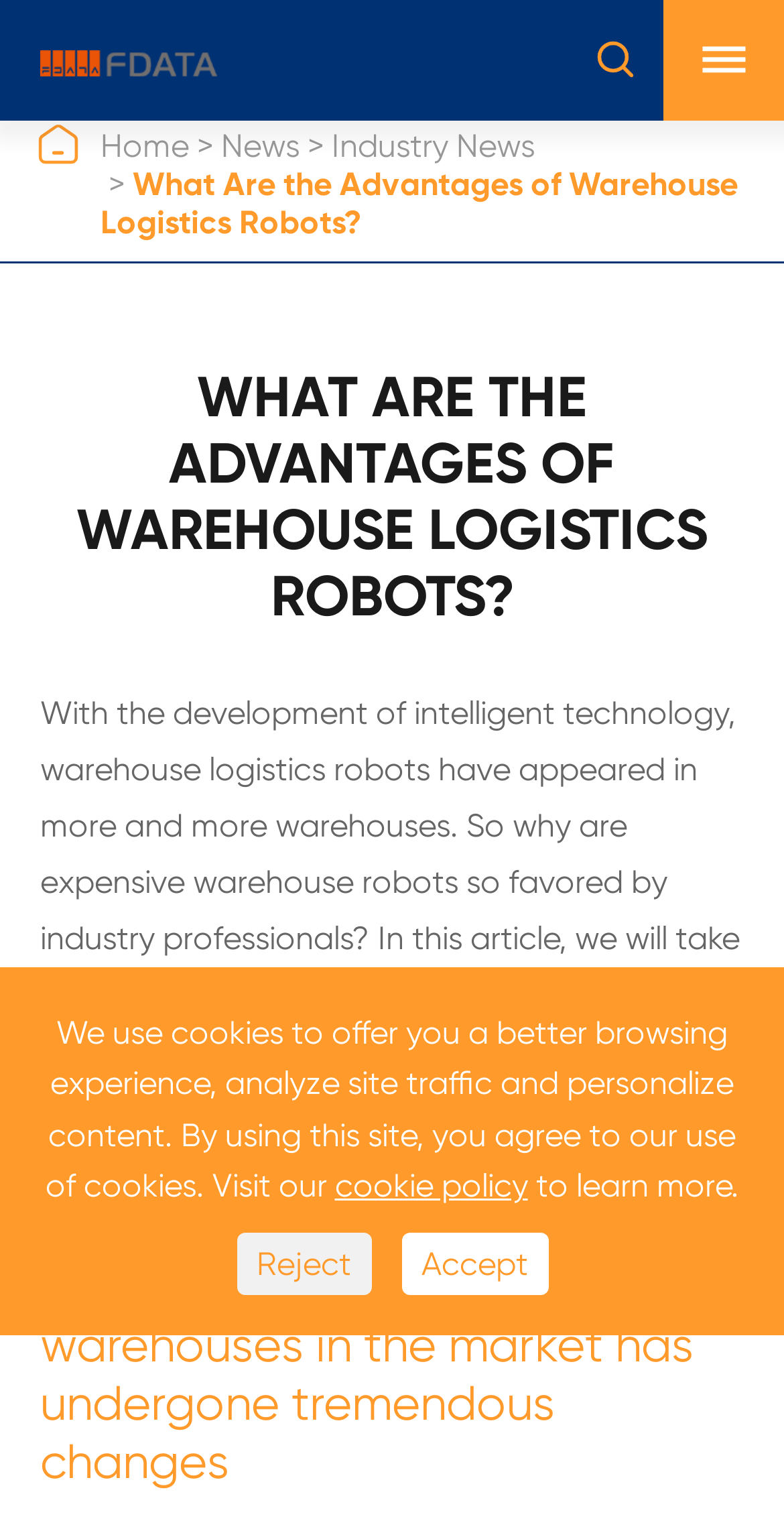Given the description cookie policy, predict the bounding box coordinates of the UI element. Ensure the coordinates are in the format (top-left x, top-left y, bottom-right x, bottom-right y) and all values are between 0 and 1.

[0.427, 0.761, 0.673, 0.786]